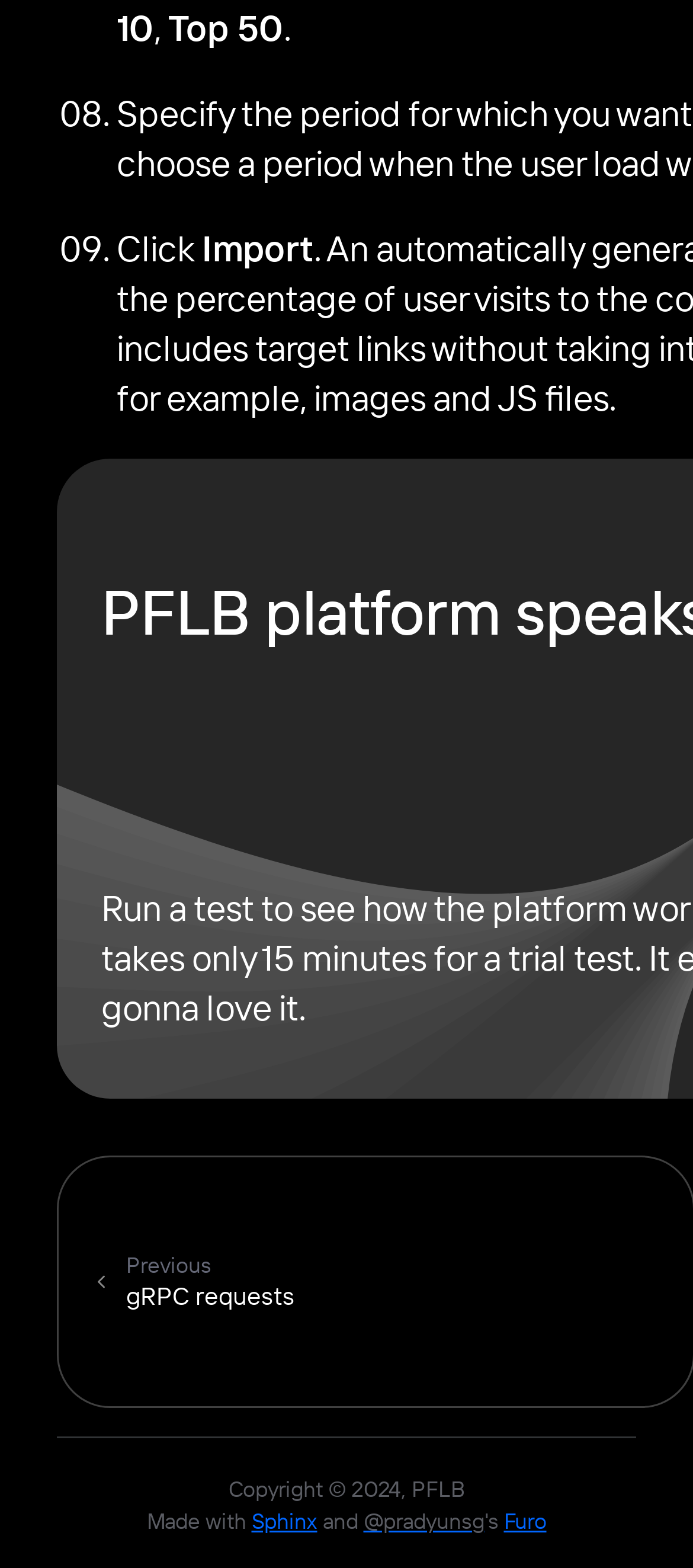Use a single word or phrase to answer the question: What is the name of the tool used to make the website?

Sphinx